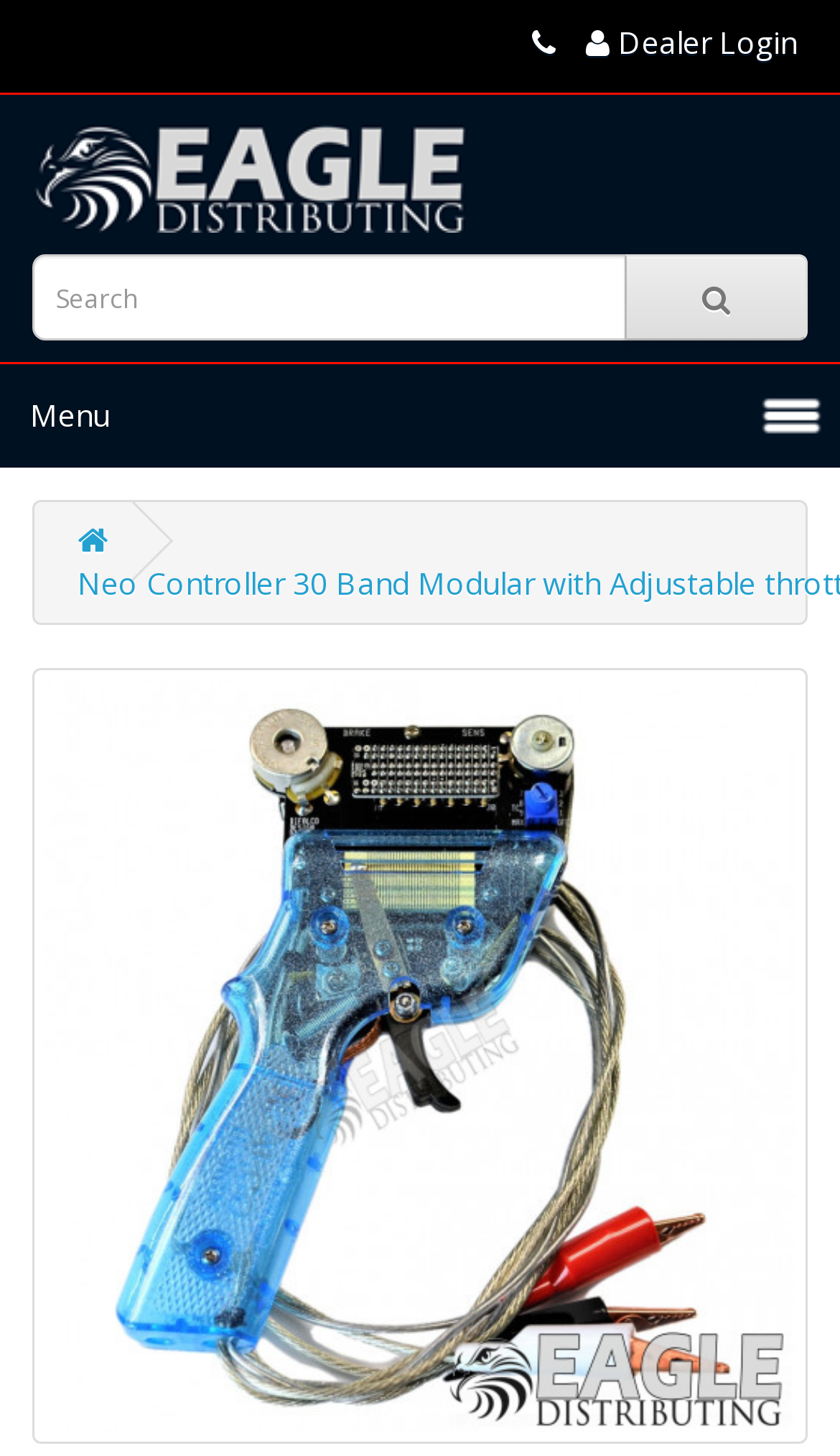Determine the bounding box coordinates for the HTML element described here: "Menu".

[0.01, 0.25, 0.99, 0.321]